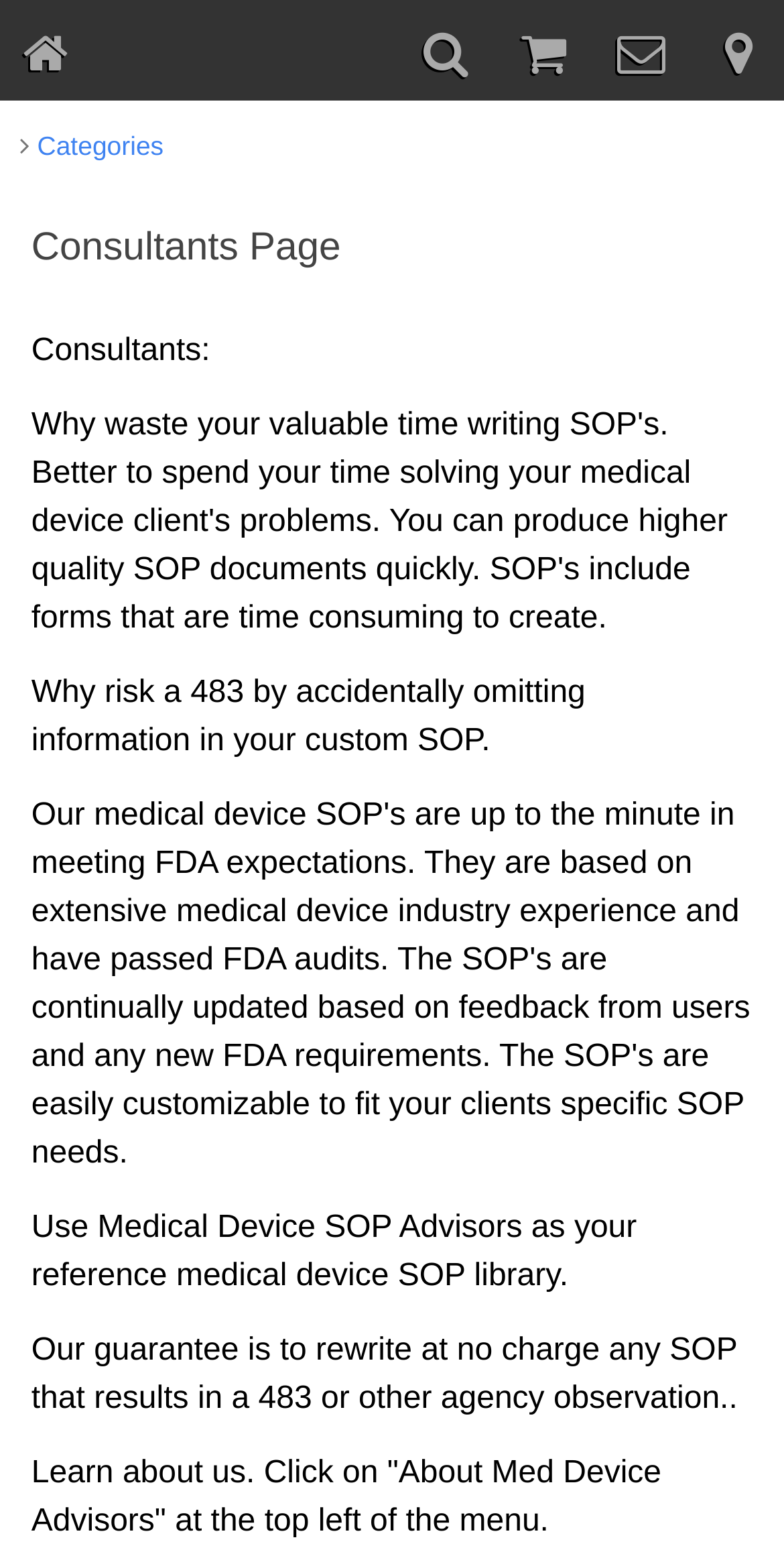Answer briefly with one word or phrase:
What is the relationship between Med Device Advisors and custom SOP?

Reference library